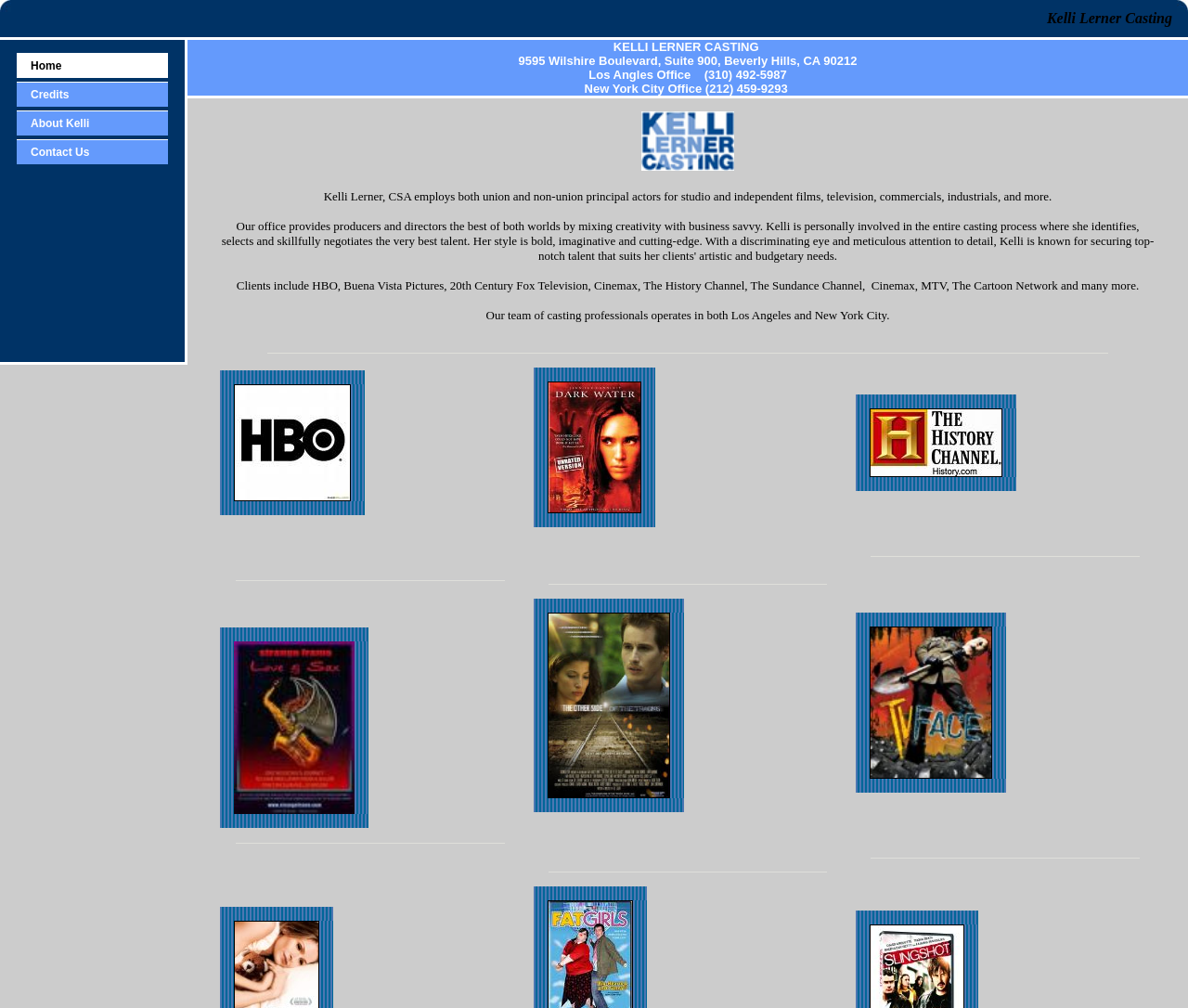What is the phone number of the Los Angeles office?
Please use the image to deliver a detailed and complete answer.

The phone number of the Los Angeles office can be found in the middle section of the webpage, where it is written as '(310) 492-5987'.